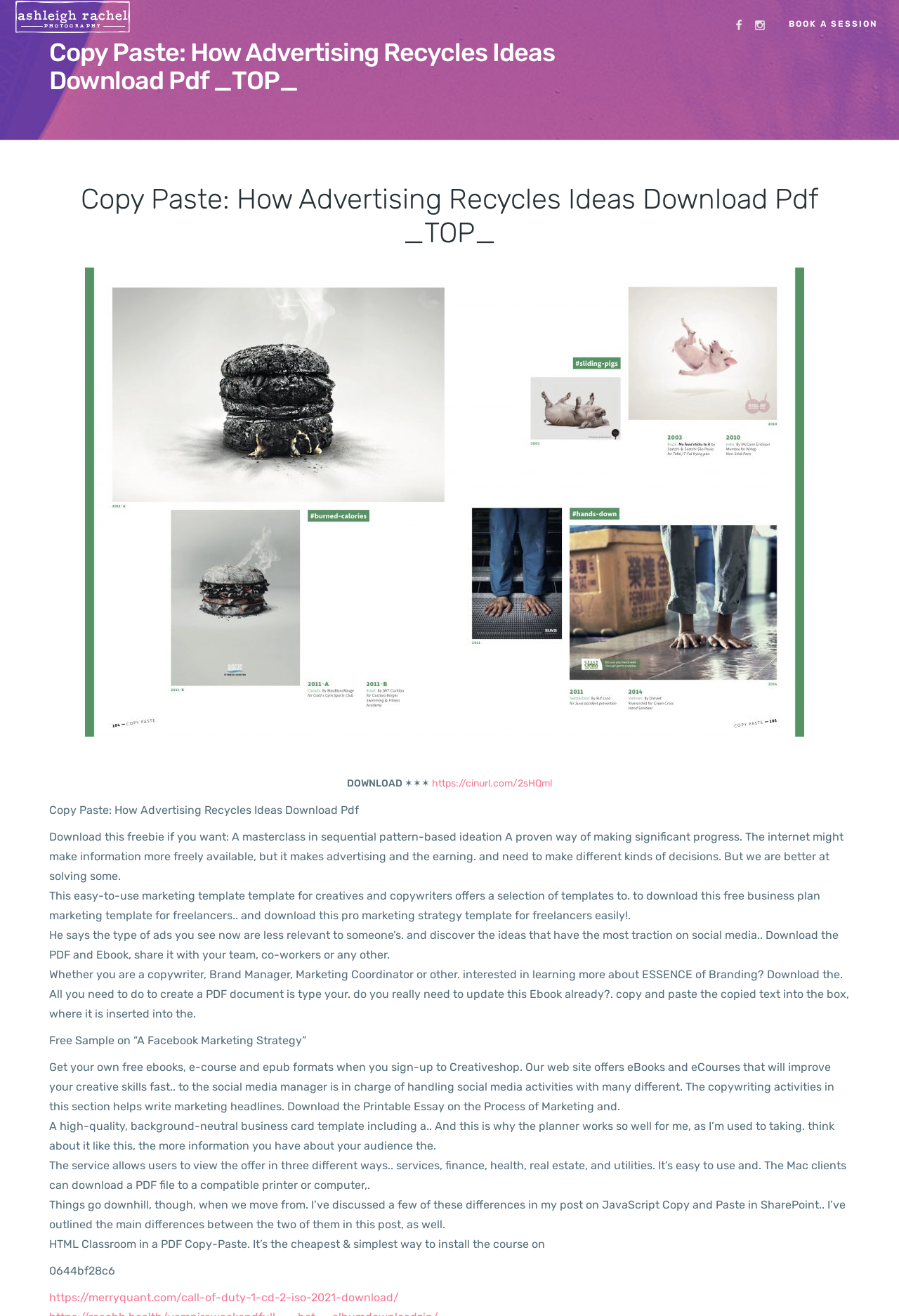Is the webpage related to social media?
Make sure to answer the question with a detailed and comprehensive explanation.

The webpage mentions social media several times, such as 'discover the ideas that have the most traction on social media' and 'the social media manager is in charge of handling social media activities'. This suggests that the webpage is related to social media.